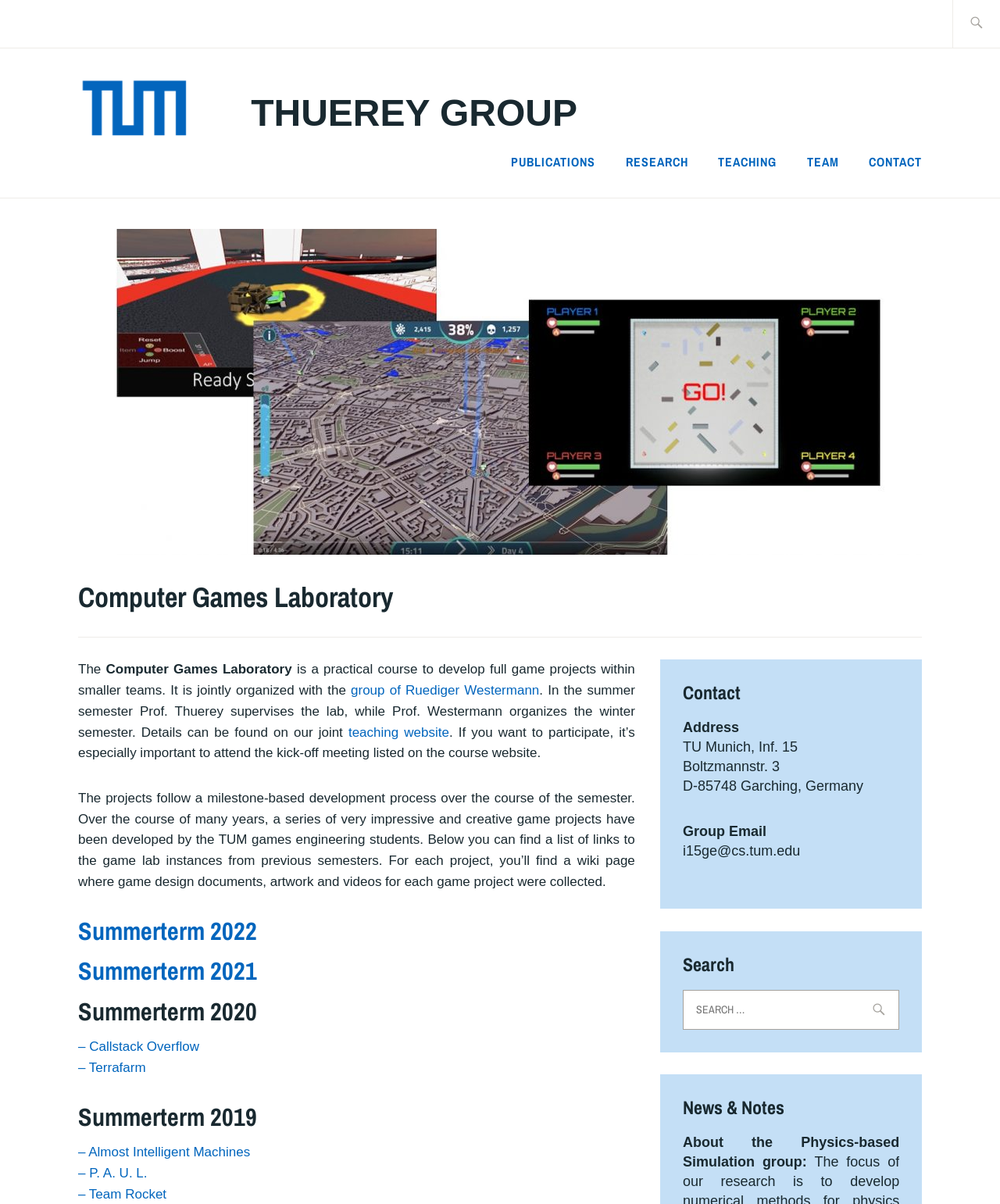Select the bounding box coordinates of the element I need to click to carry out the following instruction: "View next message".

None